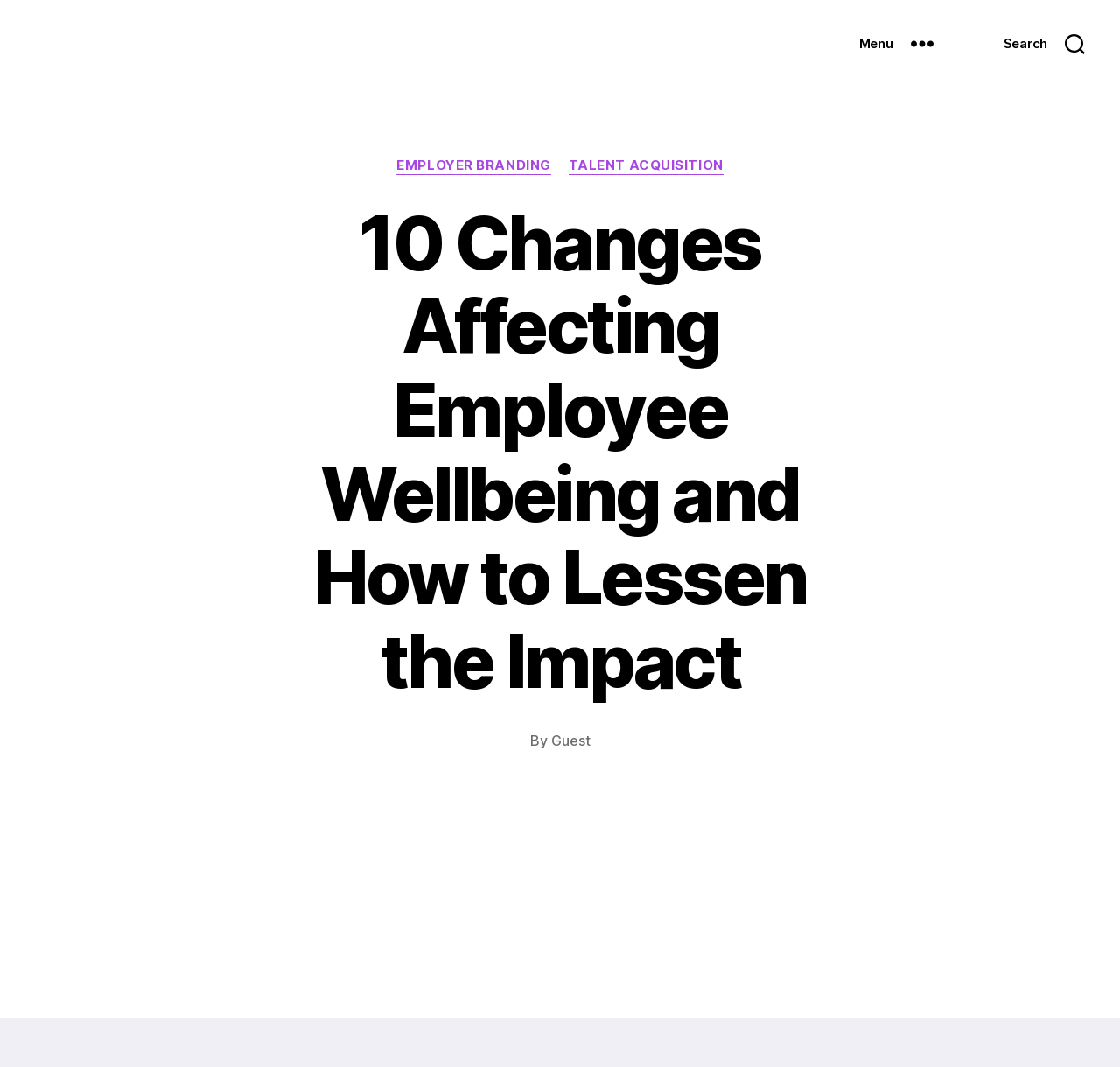Given the description "Menu", determine the bounding box of the corresponding UI element.

[0.736, 0.023, 0.865, 0.059]